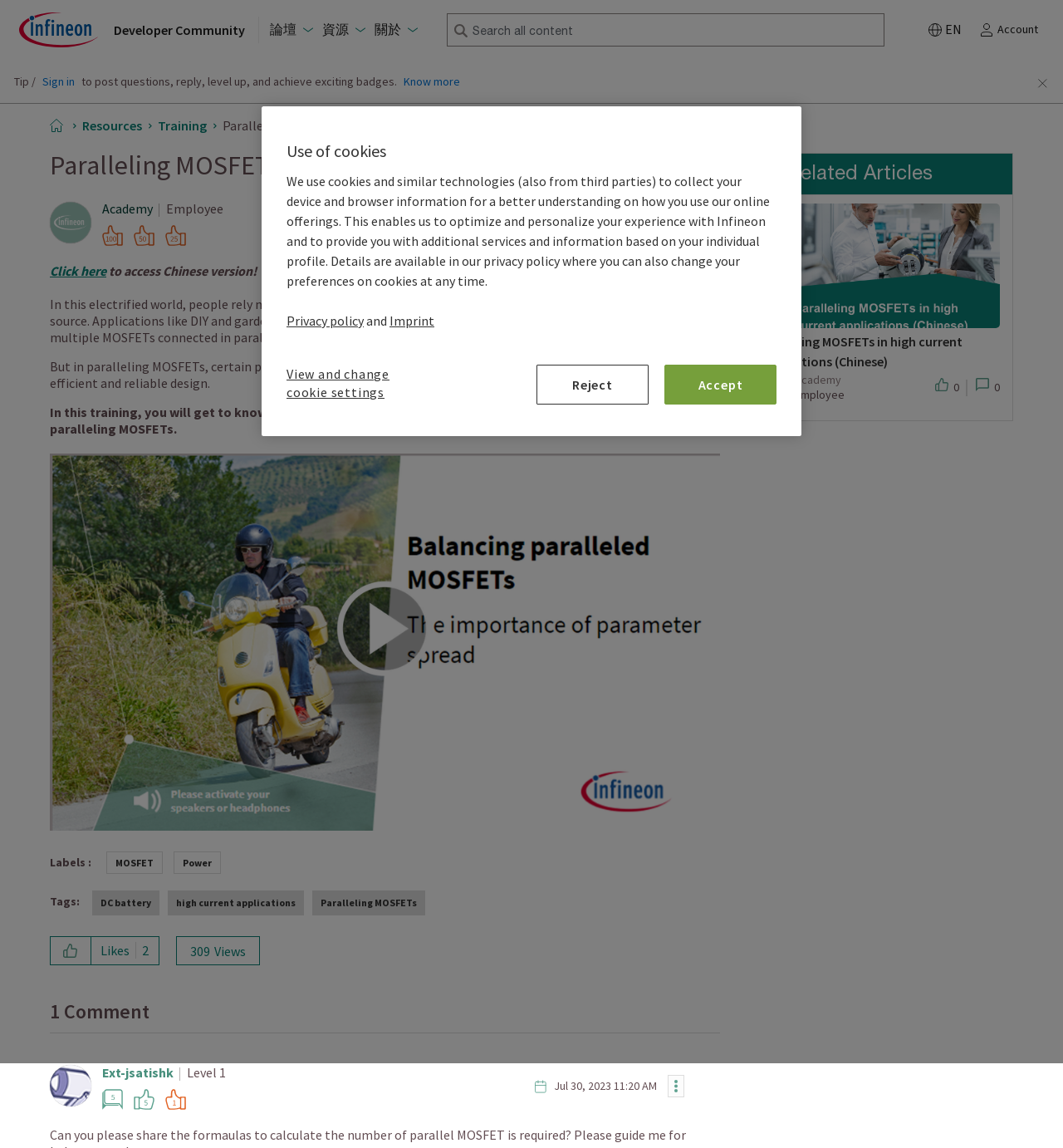Reply to the question with a brief word or phrase: Who is the author of the post?

Academy